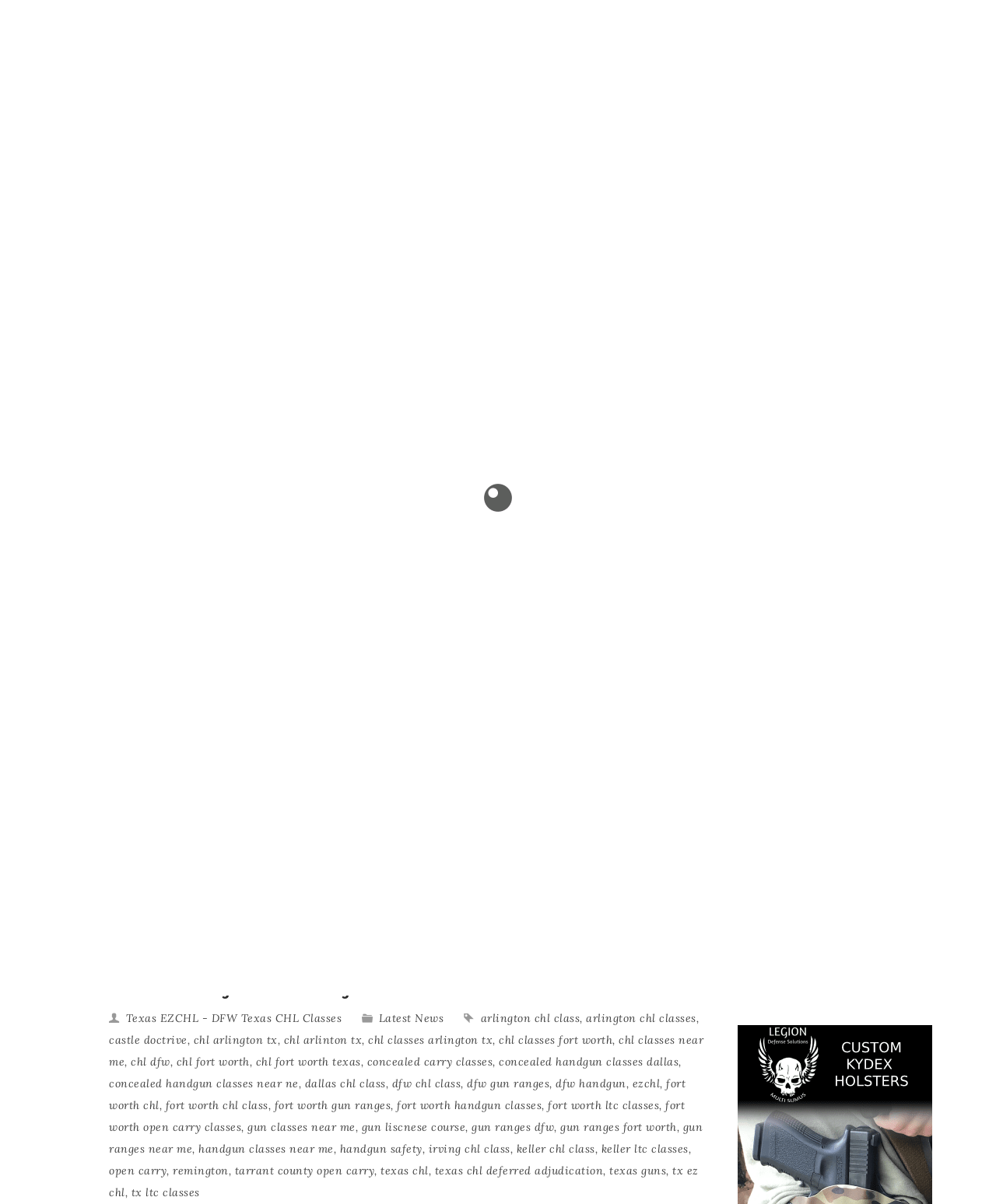Articulate a detailed summary of the webpage's content and design.

This webpage is about Texas EZ "CHL" Concealed Handgun & Open Carry License - CHL DFW, specifically the archives of Fort Worth handgun classes. At the top, there is a layout table with contact information, including a phone number, email address, and links to view the class schedule and gift certificates. There are also social media links and a logo of Texas EZ "CHL" Concealed Handgun & Open Carry License - CHL DFW.

Below the contact information, there is a navigation menu with links to different sections of the website, including Home, About, LTC/CHL Class Schedule, Advanced Training, Testimonials, FAQ, Resources, and Contact.

The main content of the webpage is a list of archived articles related to Fort Worth handgun classes. Each article has a title, a brief summary, and links to read more. The articles are listed in a table with a heading that says "TAG ARCHIVES: FORT WORTH HANDGUN CLASSES". There are also images and timestamps associated with each article.

On the right side of the webpage, there is a sidebar with links to related topics, including Arlington CHL classes, Castle Doctrine, CHL classes near me, and more. These links are grouped together under a heading that says "Latest News".